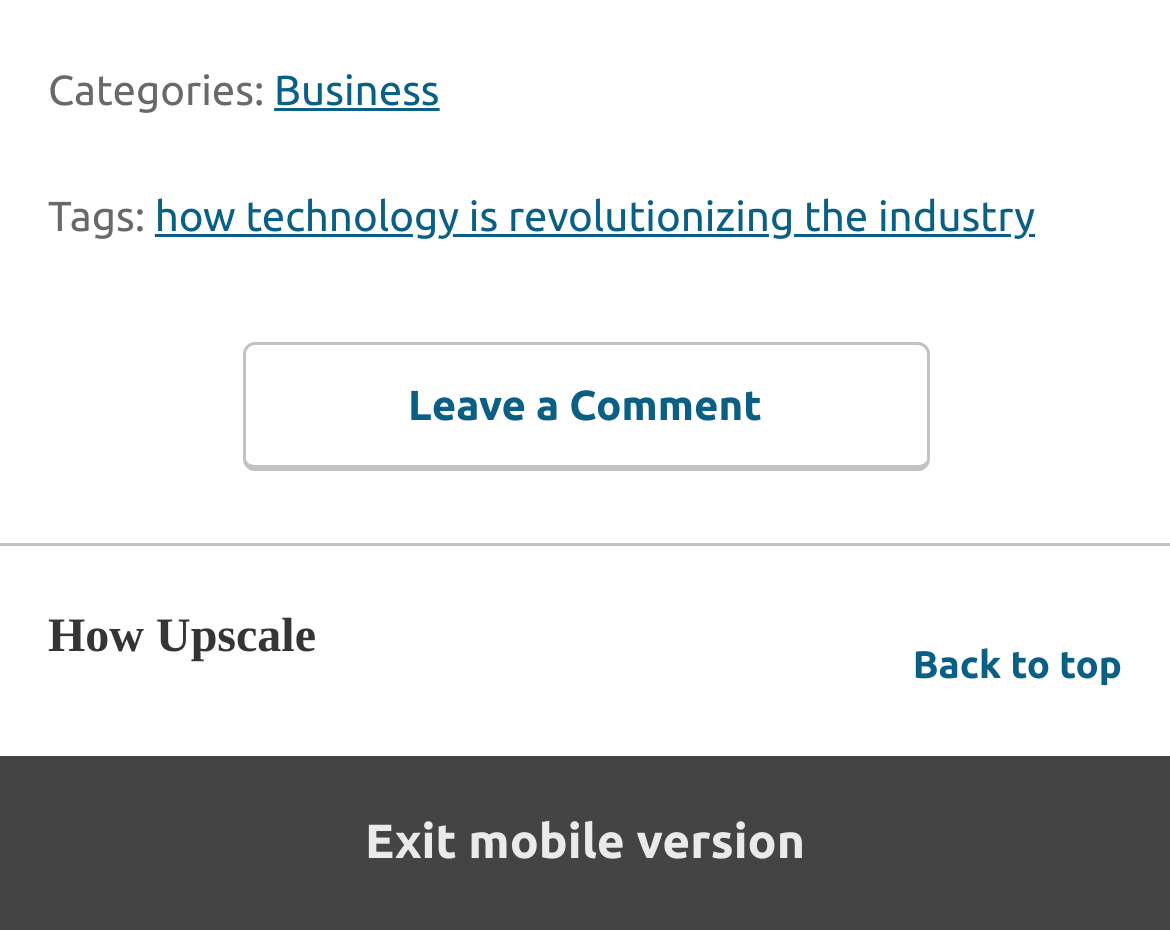Give the bounding box coordinates for this UI element: "Back to top". The coordinates should be four float numbers between 0 and 1, arranged as [left, top, right, bottom].

[0.78, 0.679, 0.959, 0.761]